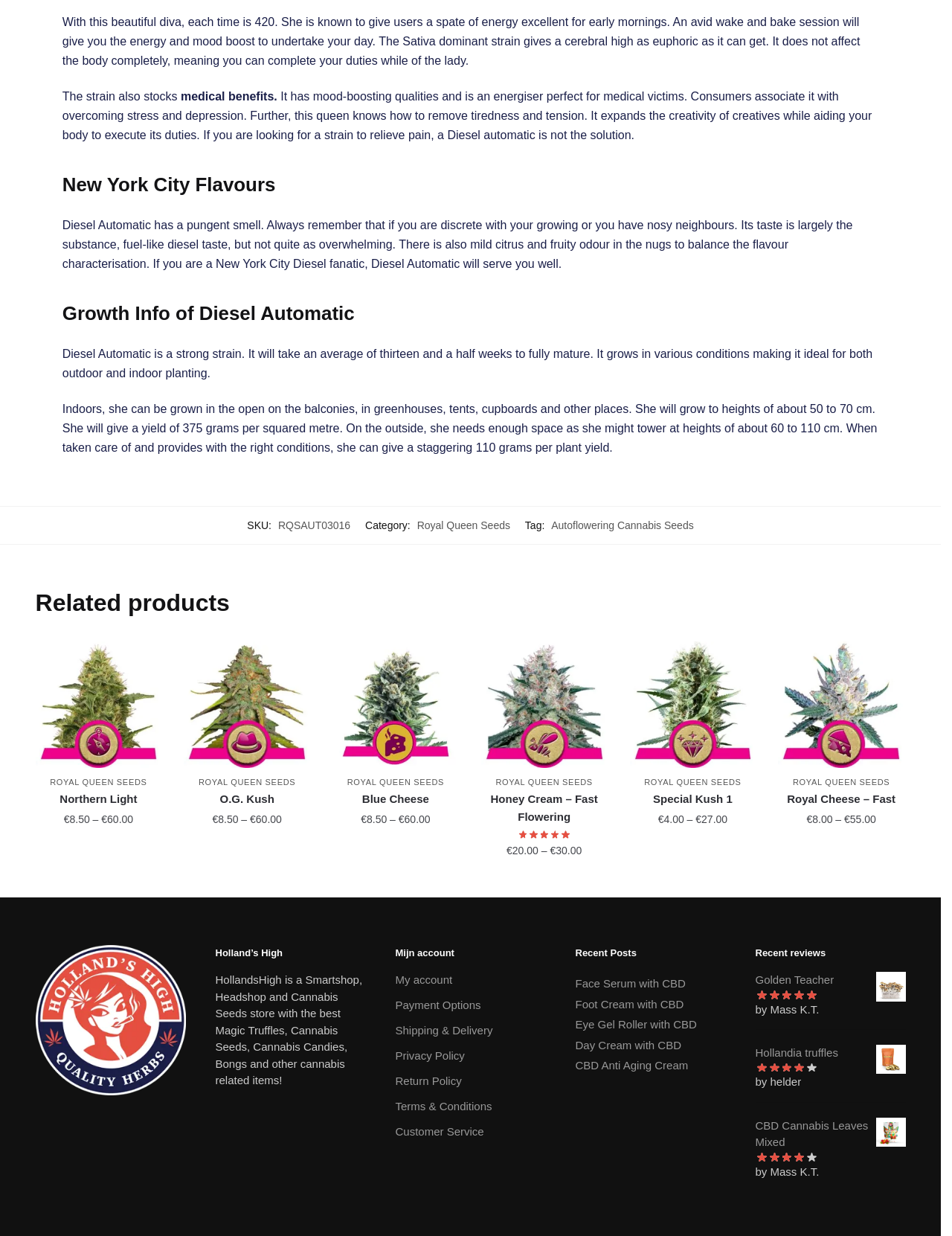Please pinpoint the bounding box coordinates for the region I should click to adhere to this instruction: "Select options for 'Northern Light'".

[0.037, 0.695, 0.17, 0.719]